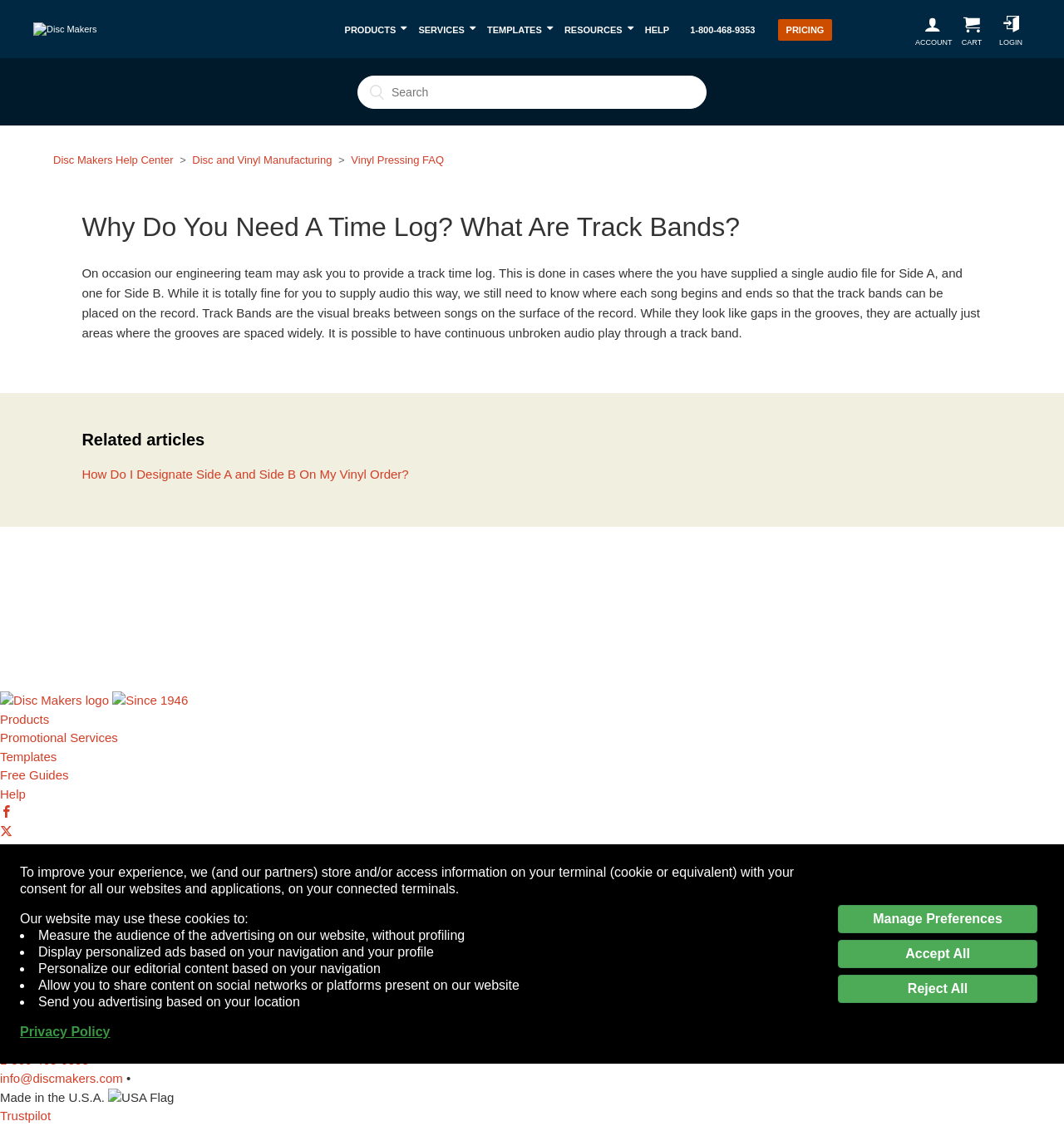Offer a comprehensive description of the webpage’s content and structure.

The webpage is from the Disc Makers Help Center, and its main content is about explaining the need for a time log and what track bands are. The page has a cookie consent banner at the top, which informs users about the website's use of cookies and provides options to manage preferences, accept all, or reject all.

At the top left corner, there is a Disc Makers logo, and next to it, there are links to the main sections of the website, including Products, Services, Templates, Resources, and Help. On the top right corner, there are links to ACCOUNT, CART, and LOGIN.

Below the top navigation bar, there is a search bar where users can enter terms to search for. On the left side of the page, there is a menu with links to various help topics, including Disc Makers Help Center, Disc and Vinyl Manufacturing, and Vinyl Pressing FAQ.

The main content of the page is an article that explains the purpose of a time log and what track bands are. The article is divided into two sections: the first section explains why a time log is needed, and the second section explains what track bands are. There is also a related articles section that links to another article about designating Side A and Side B on a vinyl order.

At the bottom of the page, there is a footer section that provides links to various resources, including Products, Promotional Services, Templates, Free Guides, Help, and more. There are also links to the company's social media profiles, a sitemap, career opportunities, and legal information such as privacy policy and terms of service.